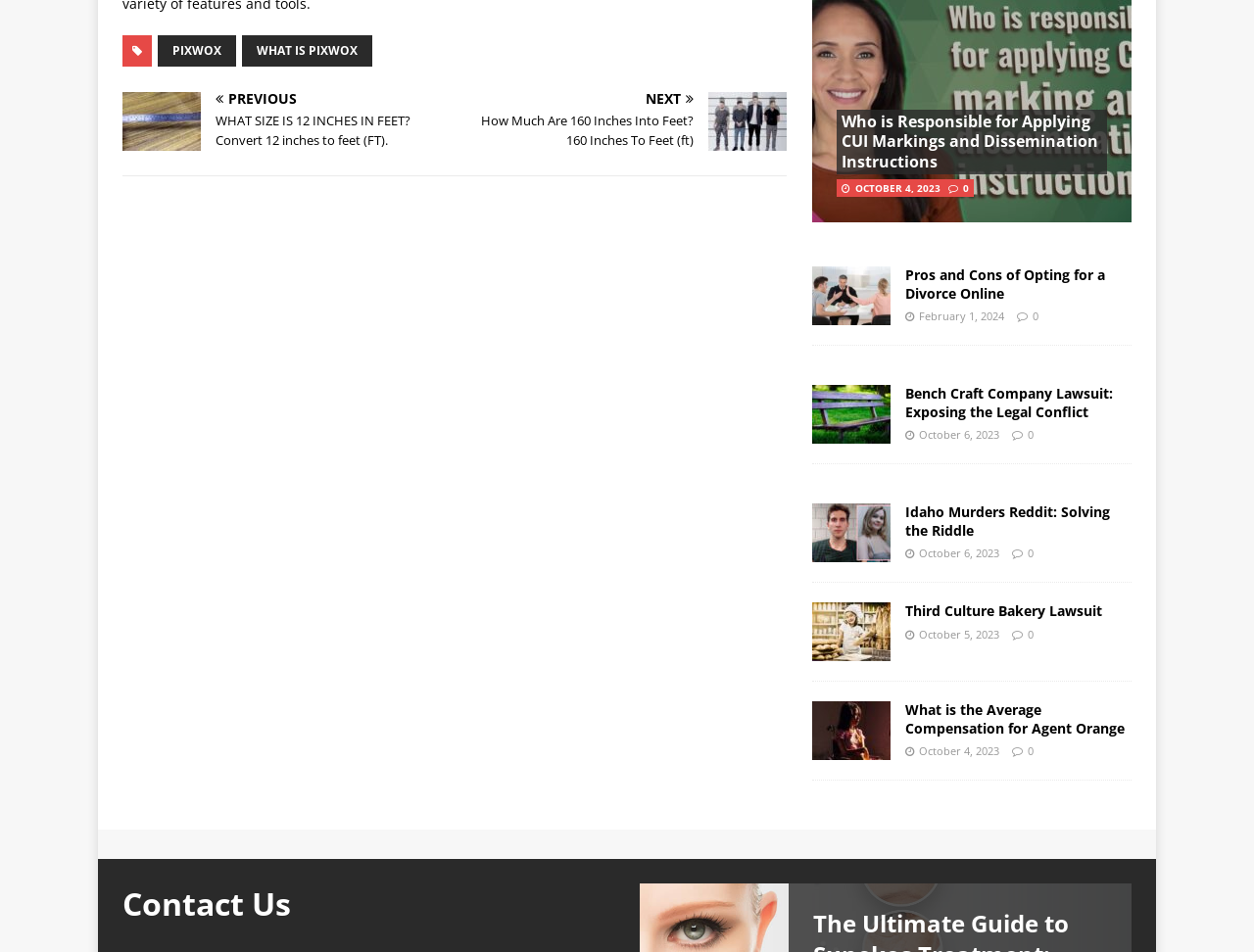Locate the bounding box coordinates of the clickable region to complete the following instruction: "Click on '12 inches in feet' to convert inches to feet."

[0.098, 0.096, 0.356, 0.159]